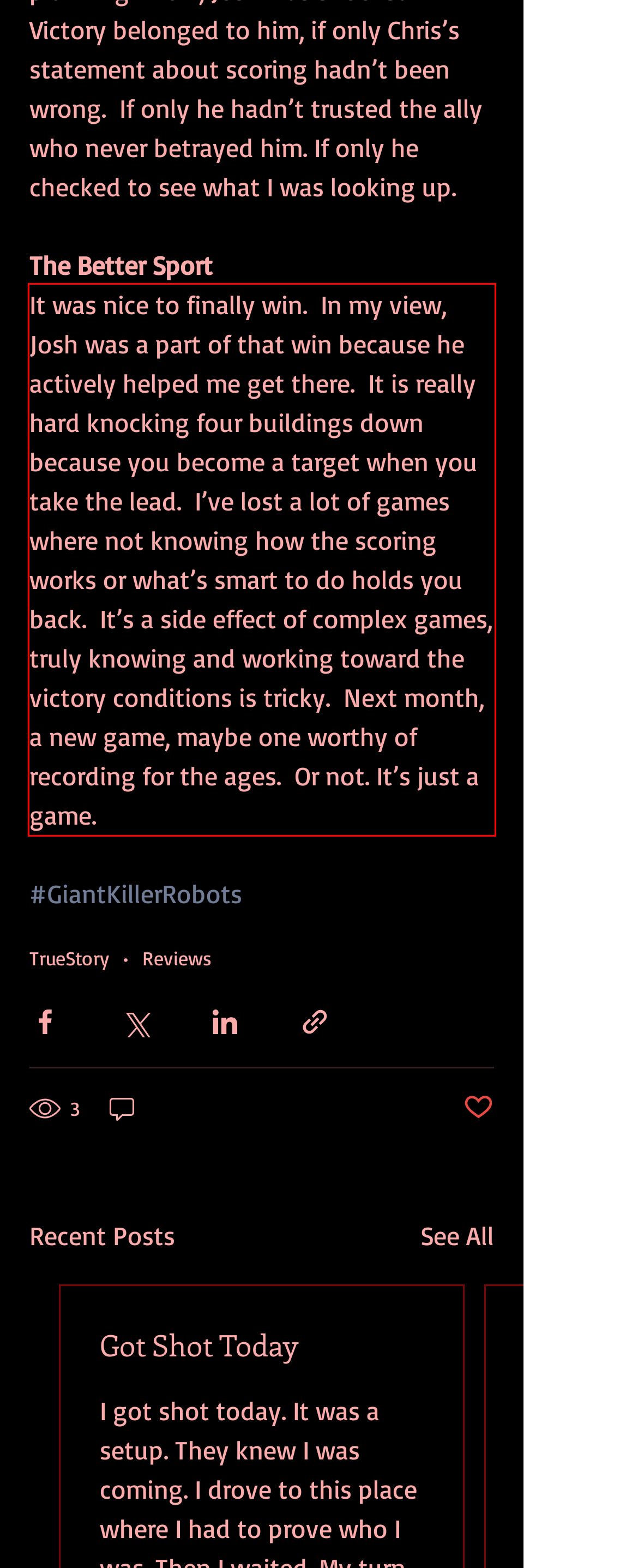Examine the webpage screenshot, find the red bounding box, and extract the text content within this marked area.

It was nice to finally win. In my view, Josh was a part of that win because he actively helped me get there. It is really hard knocking four buildings down because you become a target when you take the lead. I’ve lost a lot of games where not knowing how the scoring works or what’s smart to do holds you back. It’s a side effect of complex games, truly knowing and working toward the victory conditions is tricky. Next month, a new game, maybe one worthy of recording for the ages. Or not. It’s just a game.